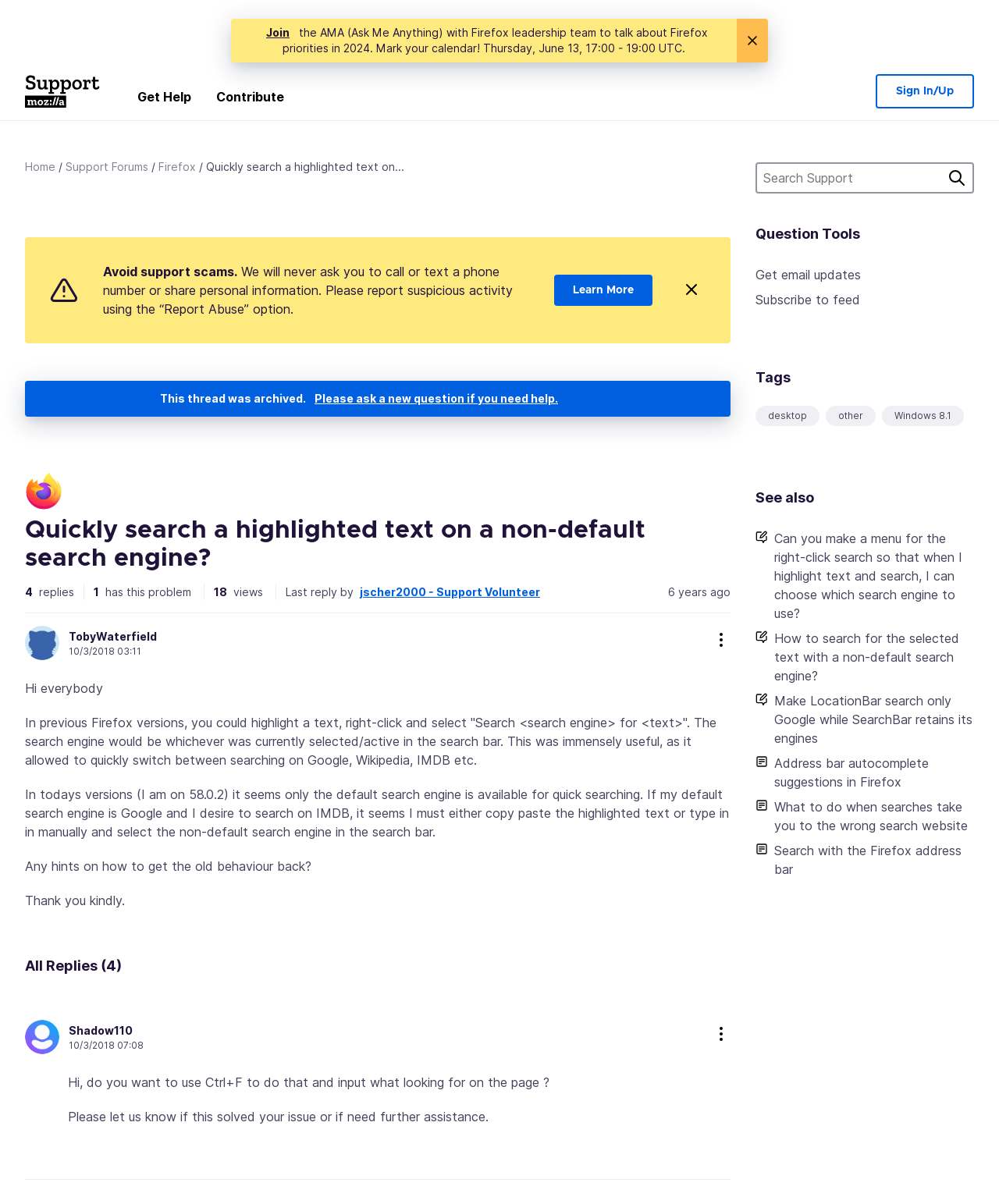Please identify the bounding box coordinates for the region that you need to click to follow this instruction: "Click the 'Sign In/Up' link".

[0.877, 0.062, 0.975, 0.09]